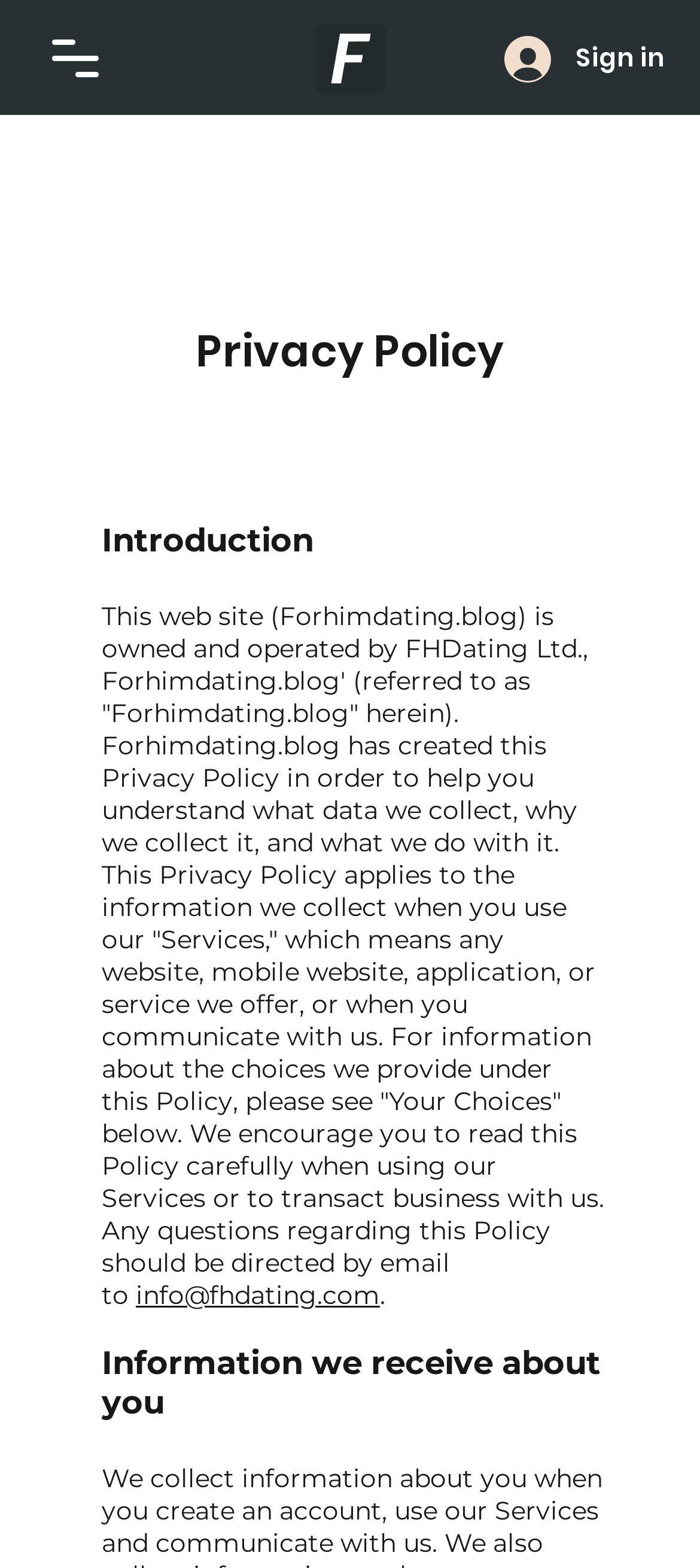Determine the bounding box coordinates of the UI element described by: "info@fhdating.com".

[0.194, 0.816, 0.543, 0.836]